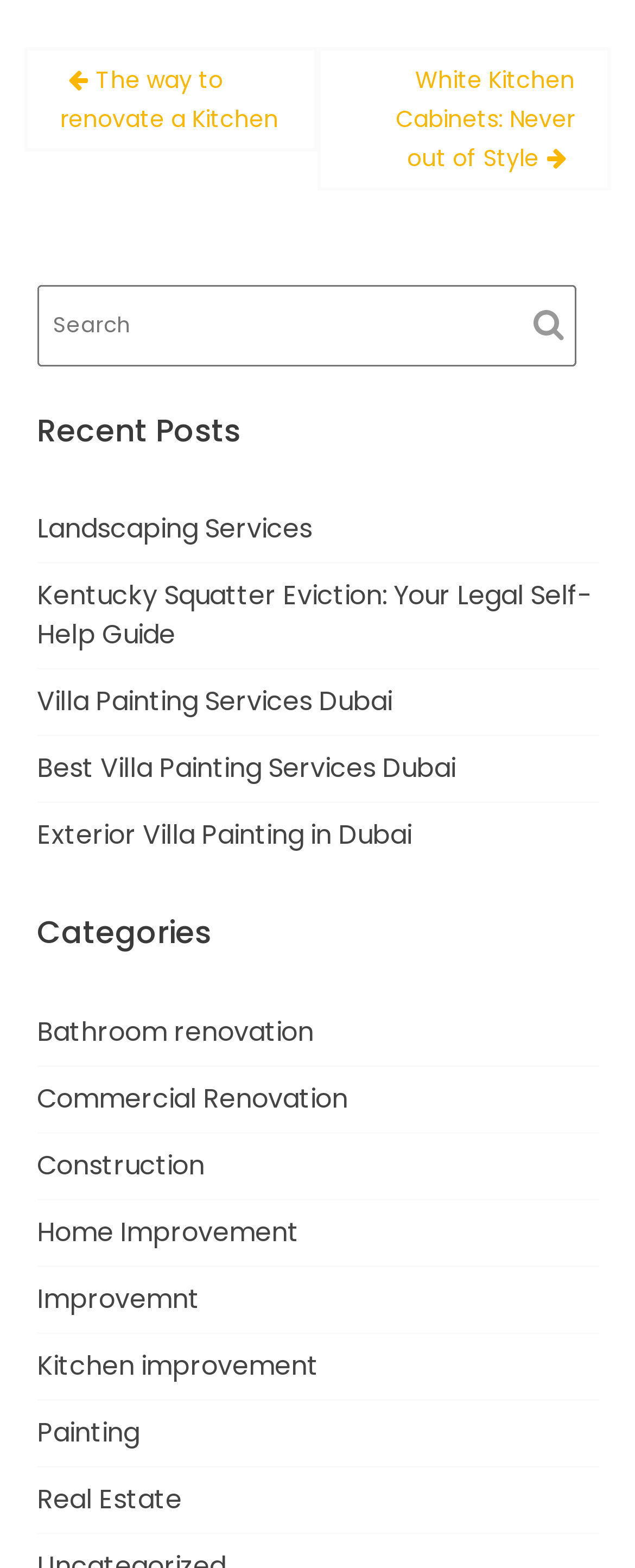Please specify the bounding box coordinates of the element that should be clicked to execute the given instruction: 'Search for a post'. Ensure the coordinates are four float numbers between 0 and 1, expressed as [left, top, right, bottom].

[0.058, 0.181, 0.907, 0.233]